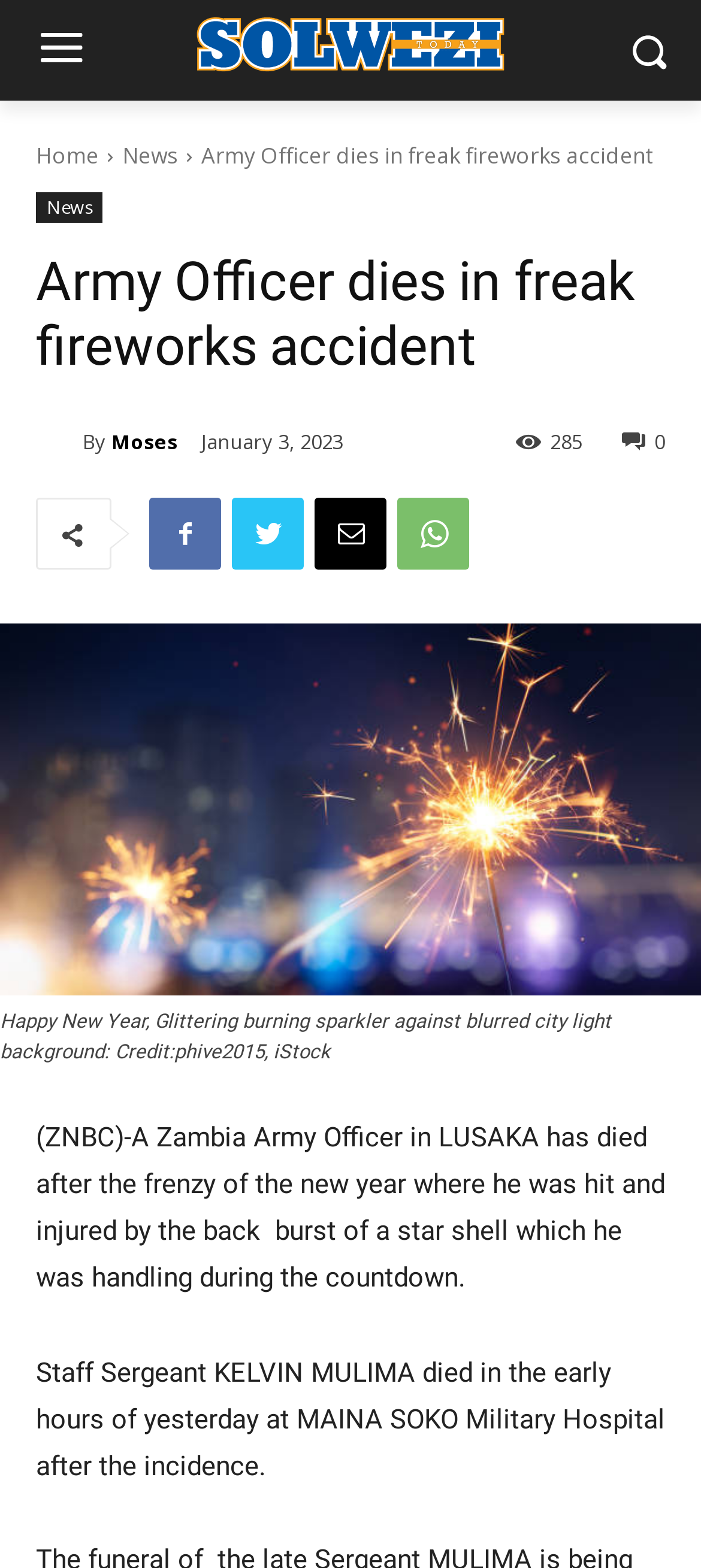For the element described, predict the bounding box coordinates as (top-left x, top-left y, bottom-right x, bottom-right y). All values should be between 0 and 1. Element description: parent_node: By title="Moses"

[0.051, 0.27, 0.118, 0.293]